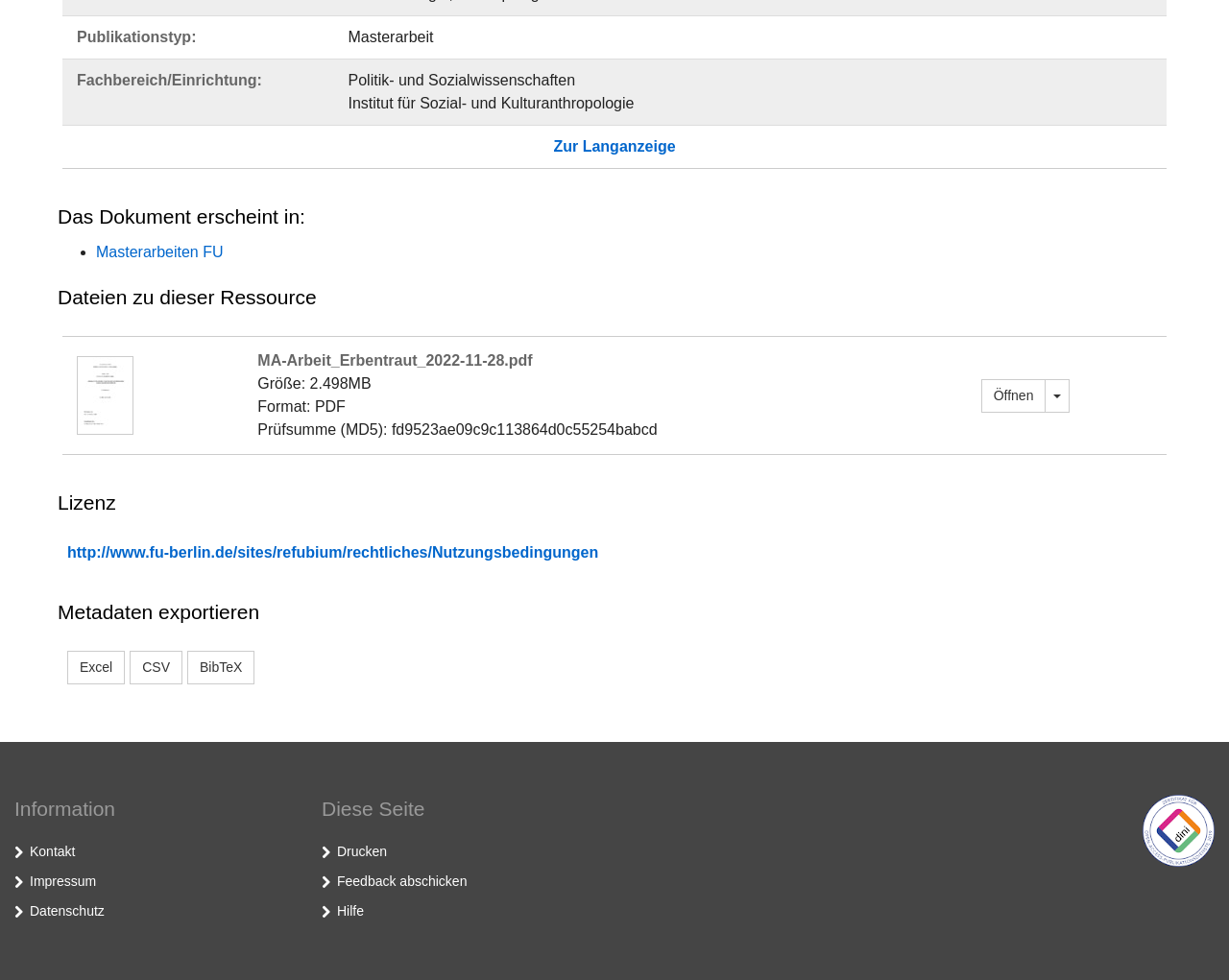Show the bounding box coordinates for the HTML element as described: "Drucken".

[0.274, 0.861, 0.315, 0.877]